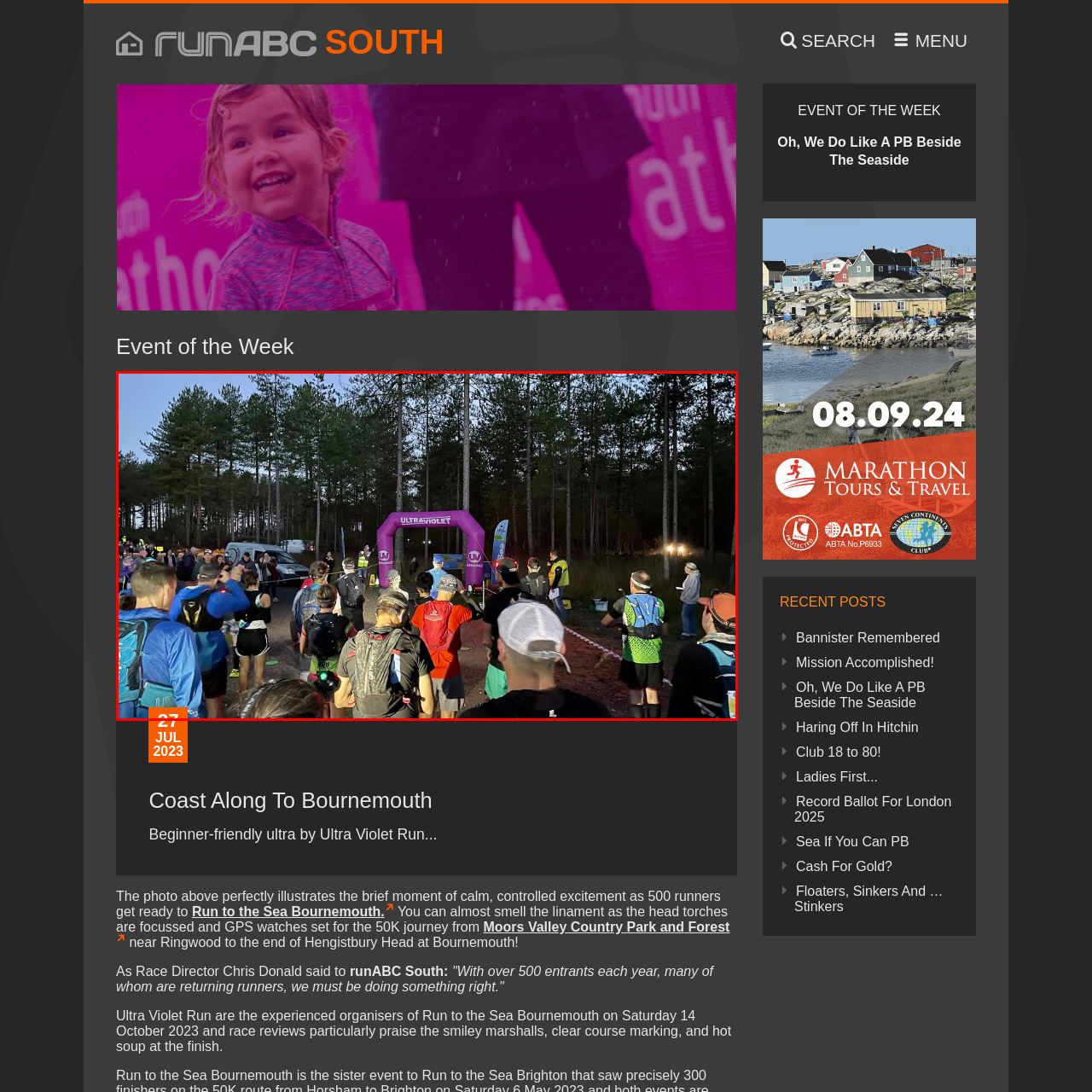What is the significance of the purple archway?  
Look closely at the image marked by the red border and give a detailed response rooted in the visual details found within the image.

The caption states that the illuminated purple archway marked 'ULTRAVIOLET' signifies the official start of the event, indicating that it marks the beginning of the race.